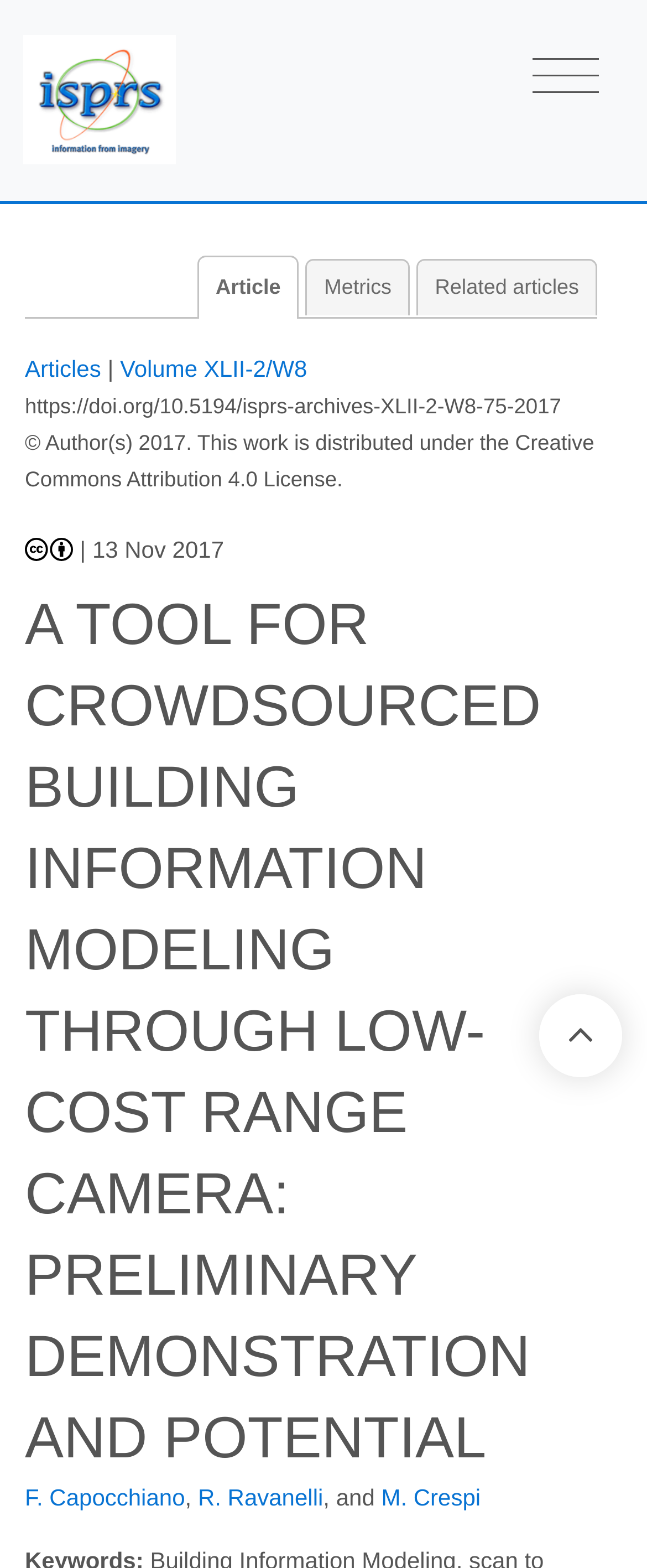Answer the question with a brief word or phrase:
Who are the authors of the article?

F. Capocchiano, R. Ravanelli, and M. Crespi